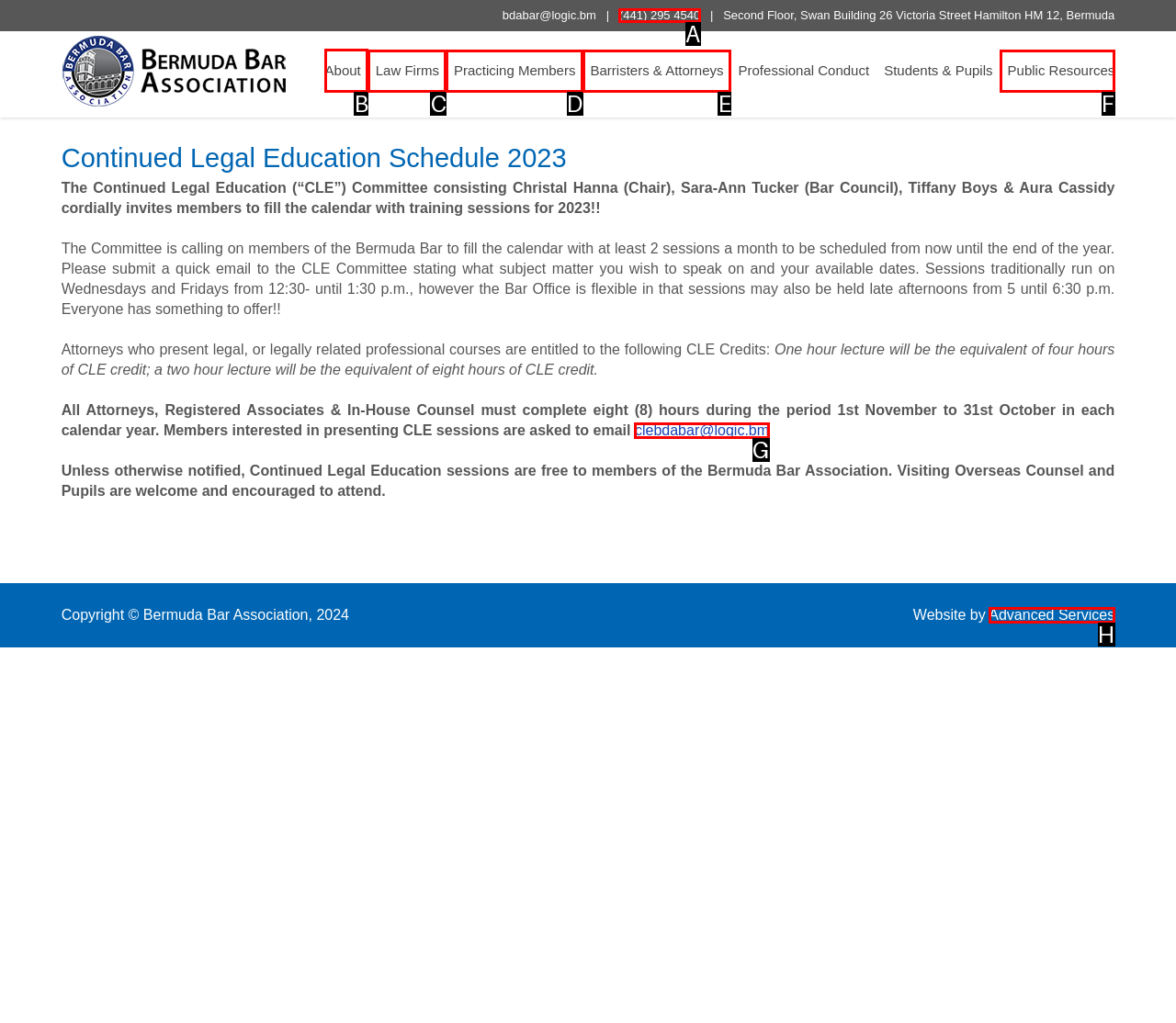Identify the letter of the option to click in order to Visit the Government of Nova Scotia website. Answer with the letter directly.

None